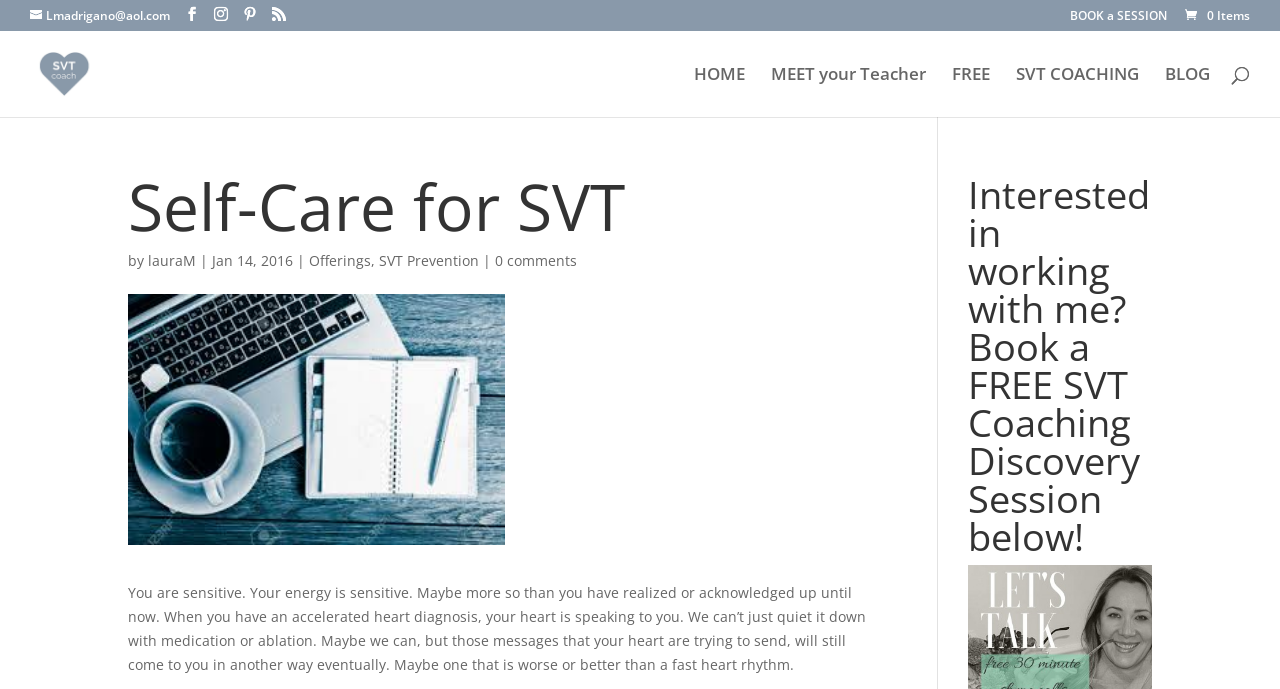Please identify the bounding box coordinates of the element's region that I should click in order to complete the following instruction: "Go to the home page". The bounding box coordinates consist of four float numbers between 0 and 1, i.e., [left, top, right, bottom].

None